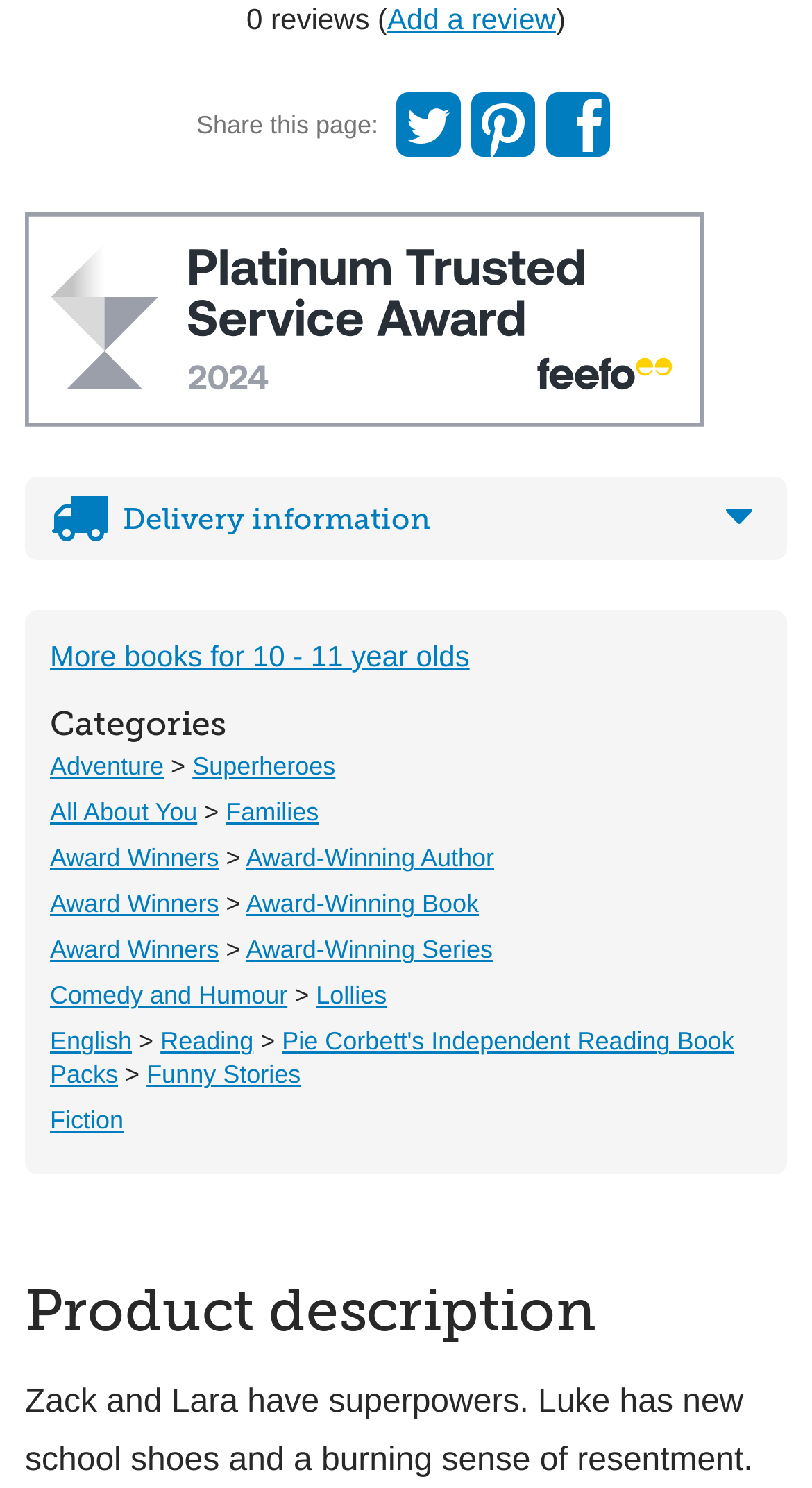Determine the bounding box coordinates of the clickable region to carry out the instruction: "Explore books for 10 - 11 year olds".

[0.062, 0.429, 0.578, 0.452]